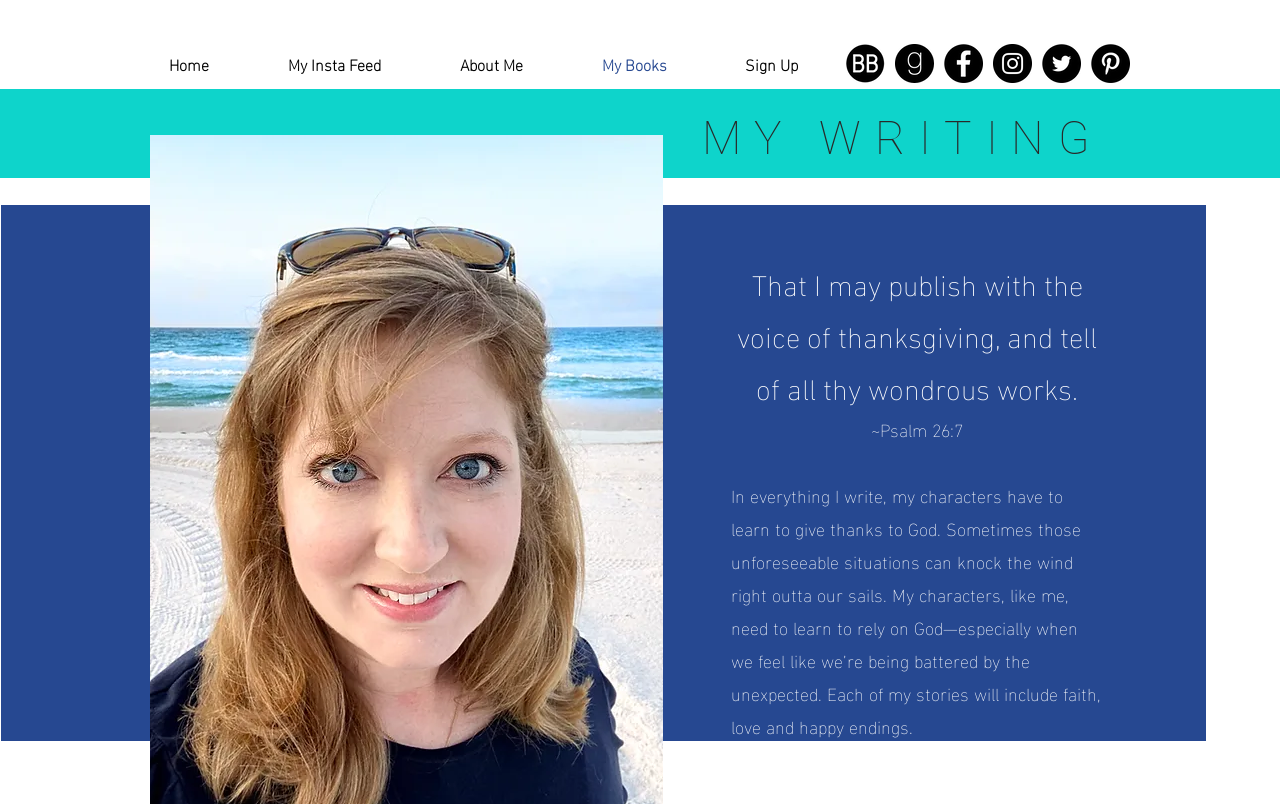Provide the bounding box coordinates for the area that should be clicked to complete the instruction: "go to home page".

[0.101, 0.049, 0.194, 0.111]